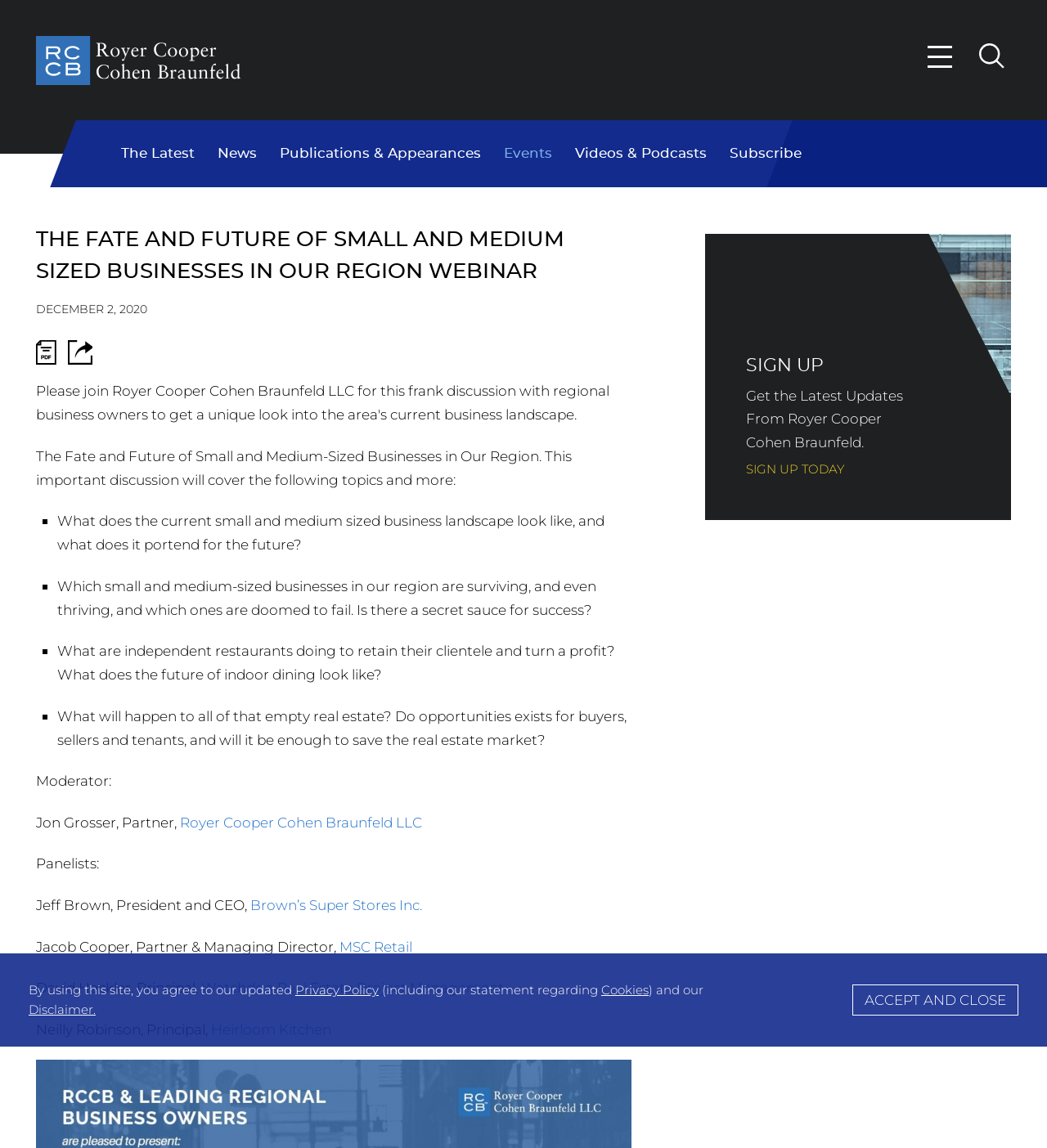What is the topic of the webinar?
Refer to the image and provide a one-word or short phrase answer.

Small and medium-sized businesses